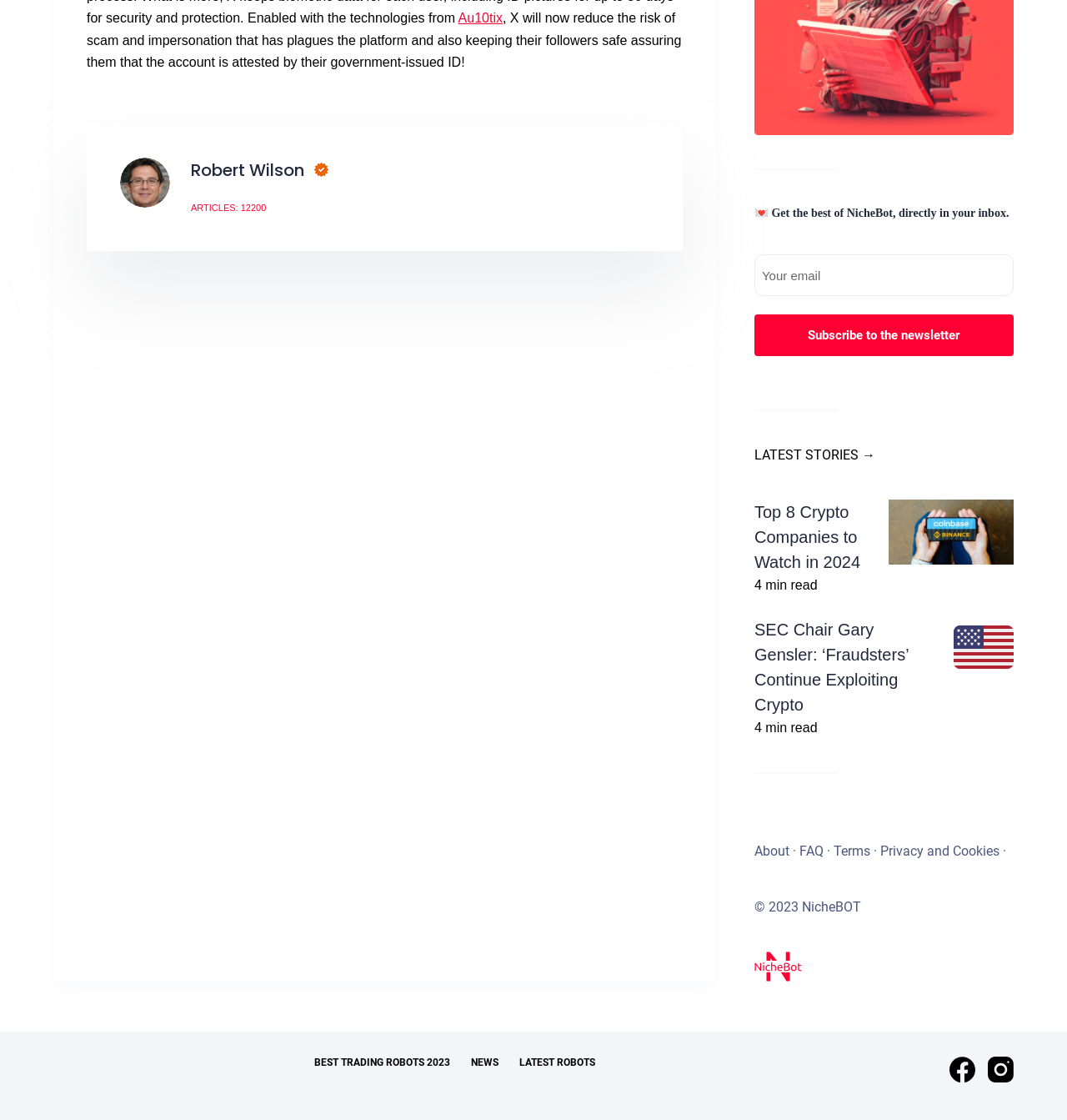Predict the bounding box of the UI element based on the description: "Best Trading Robots 2023". The coordinates should be four float numbers between 0 and 1, formatted as [left, top, right, bottom].

[0.285, 0.943, 0.432, 0.955]